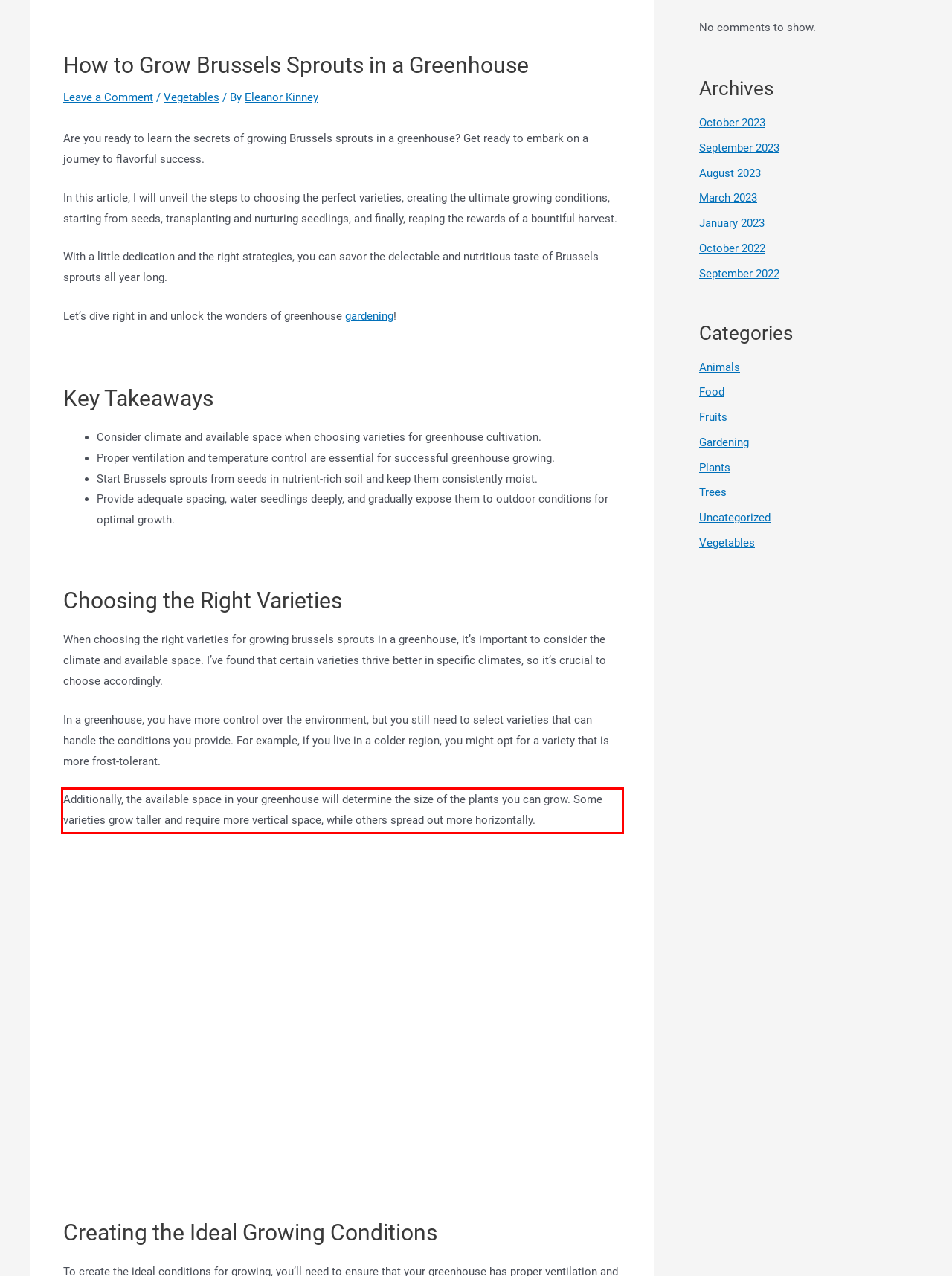Analyze the red bounding box in the provided webpage screenshot and generate the text content contained within.

Additionally, the available space in your greenhouse will determine the size of the plants you can grow. Some varieties grow taller and require more vertical space, while others spread out more horizontally.